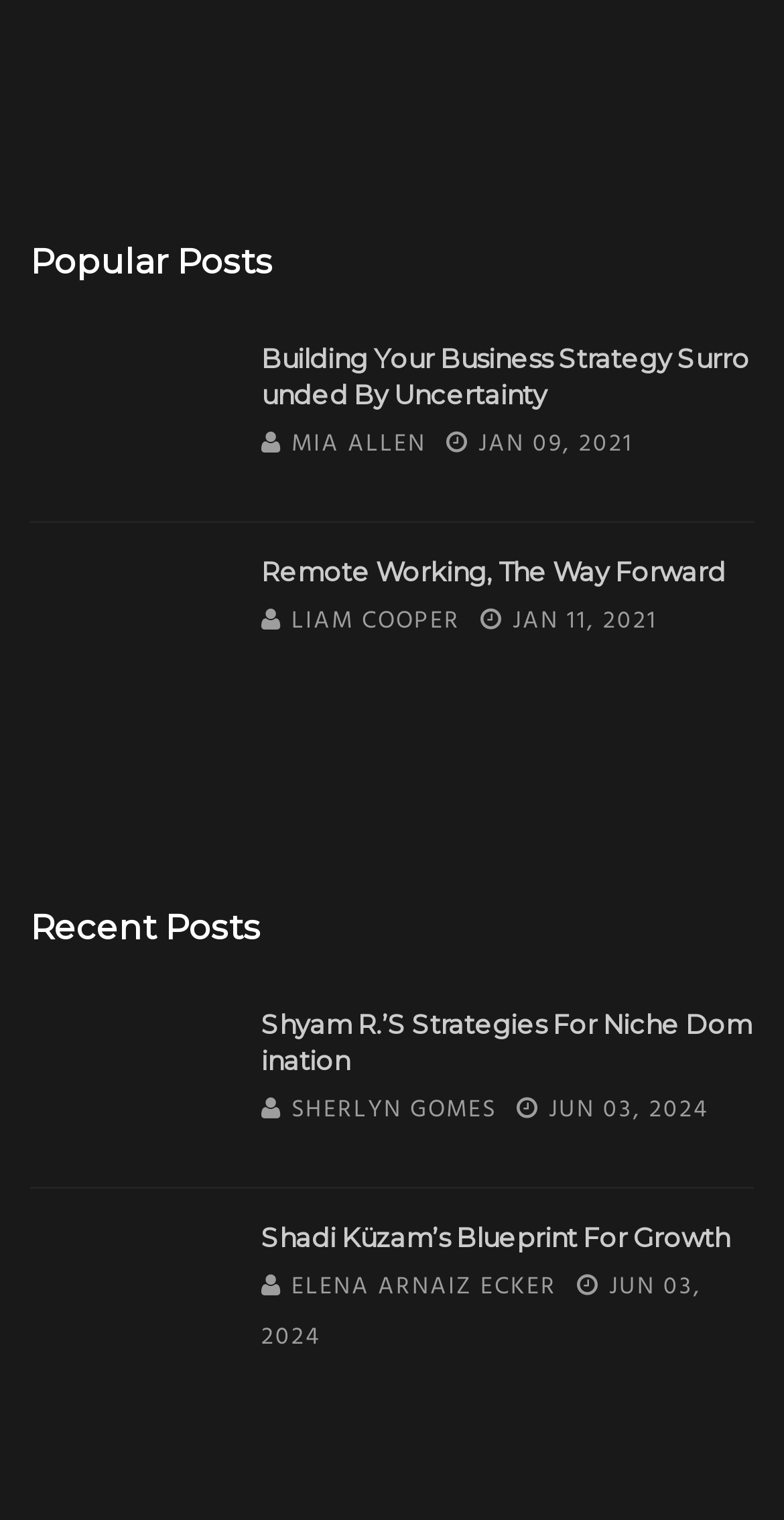What is the date of the post 'Shyam R.’S Strategies For Niche Domination'?
Please provide a full and detailed response to the question.

The date of the post 'Shyam R.’S Strategies For Niche Domination' is identified by the StaticText 'JUN 03, 2024' which is located below the heading of the post.